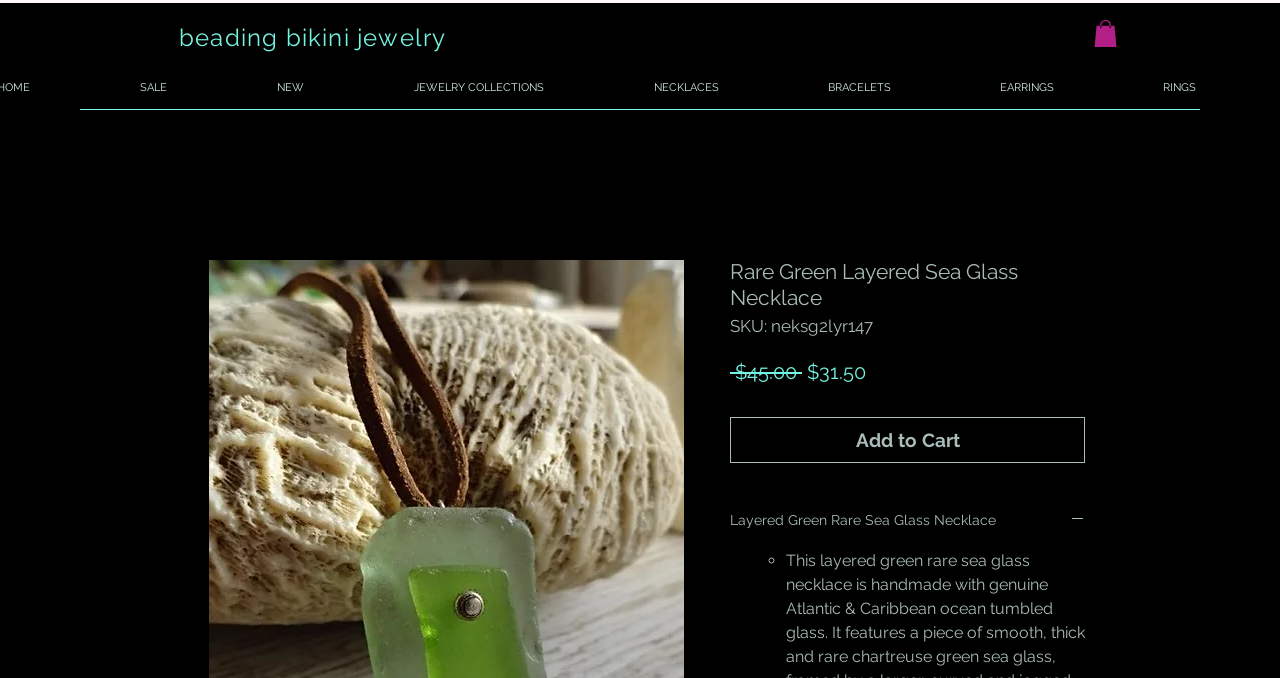Please indicate the bounding box coordinates of the element's region to be clicked to achieve the instruction: "Click on the 'SALE' button". Provide the coordinates as four float numbers between 0 and 1, i.e., [left, top, right, bottom].

[0.066, 0.111, 0.173, 0.148]